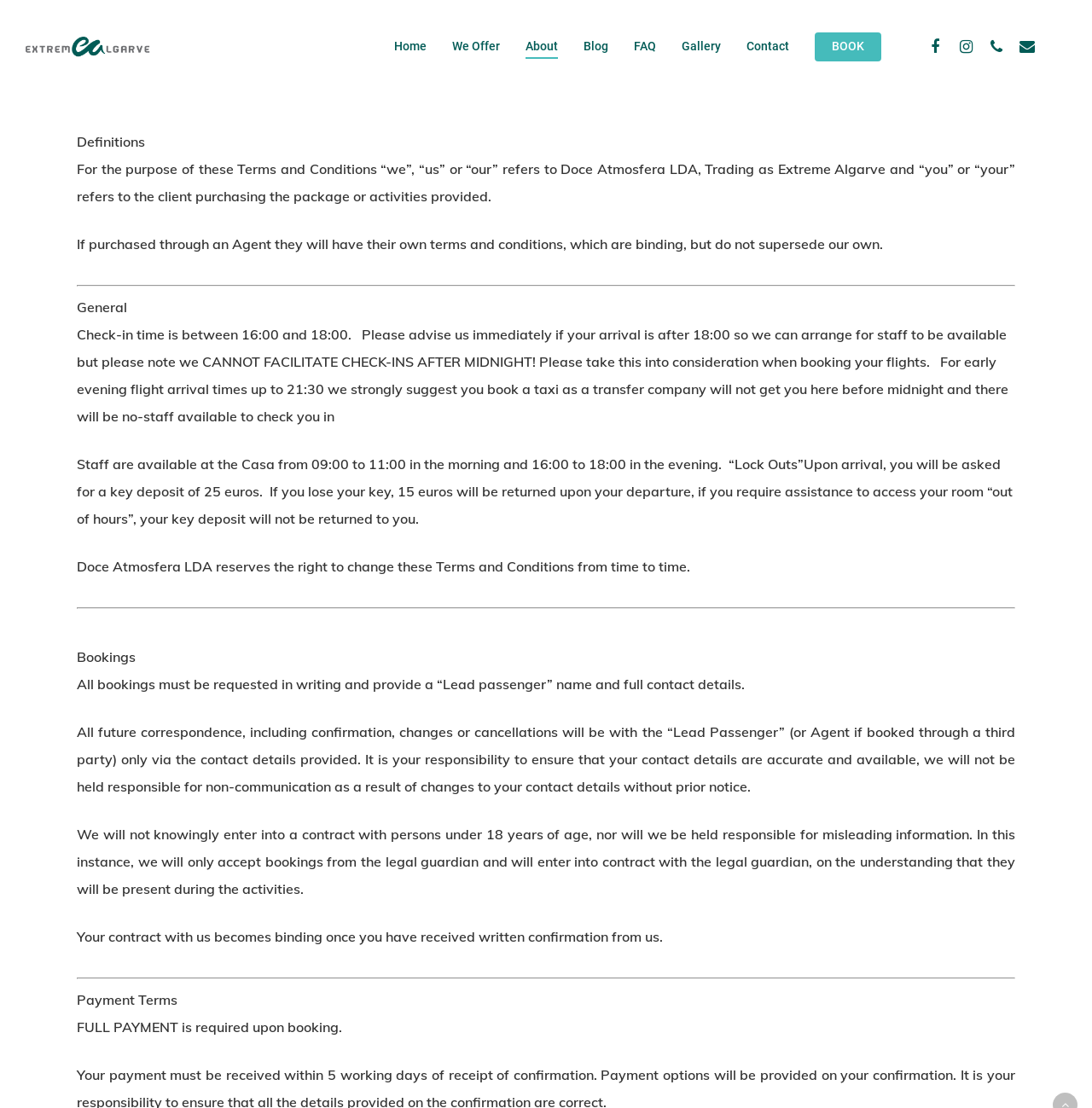Give the bounding box coordinates for the element described as: "Gallery".

[0.624, 0.035, 0.66, 0.05]